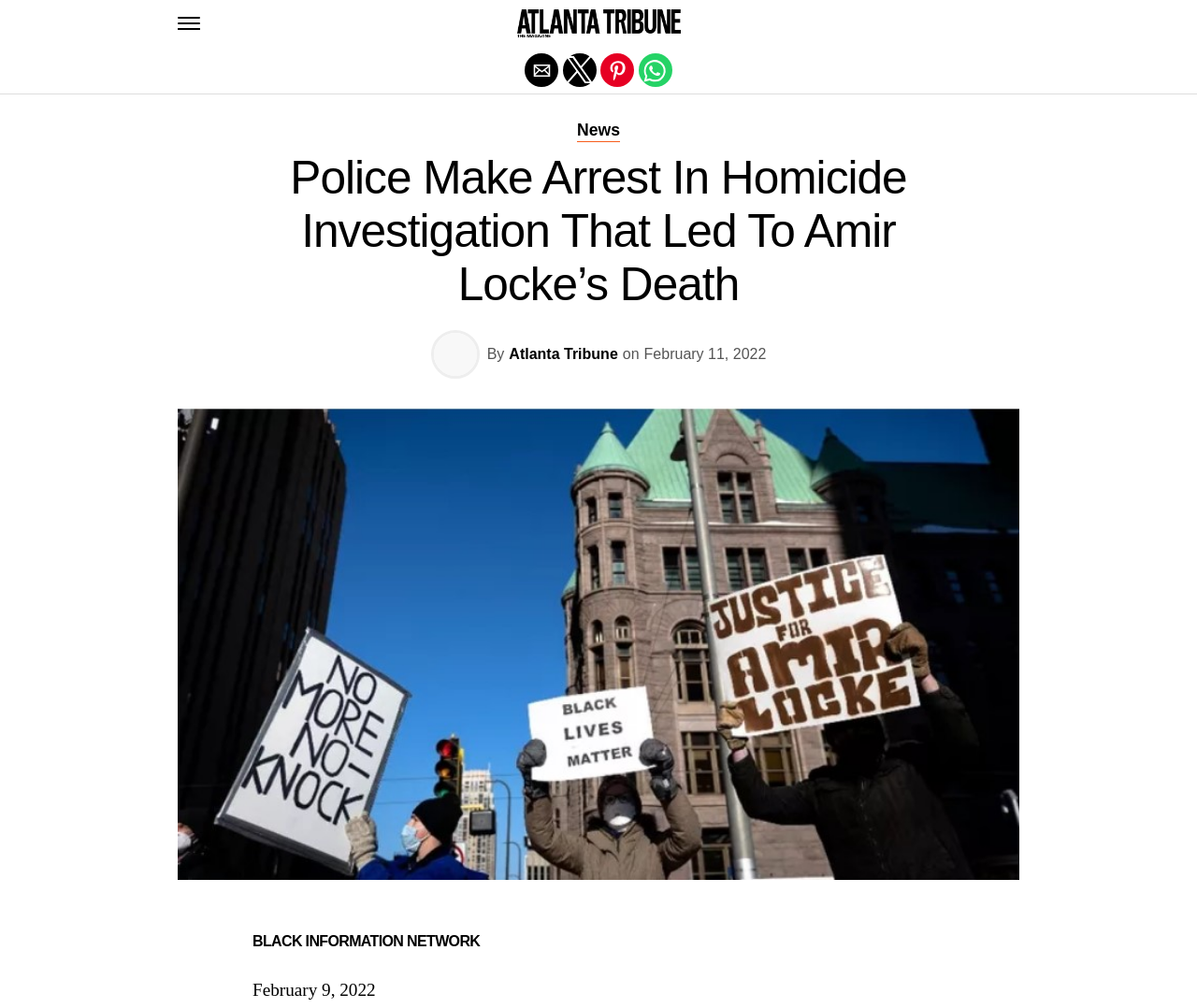Can you extract the primary headline text from the webpage?

Police Make Arrest In Homicide Investigation That Led To Amir Locke’s Death